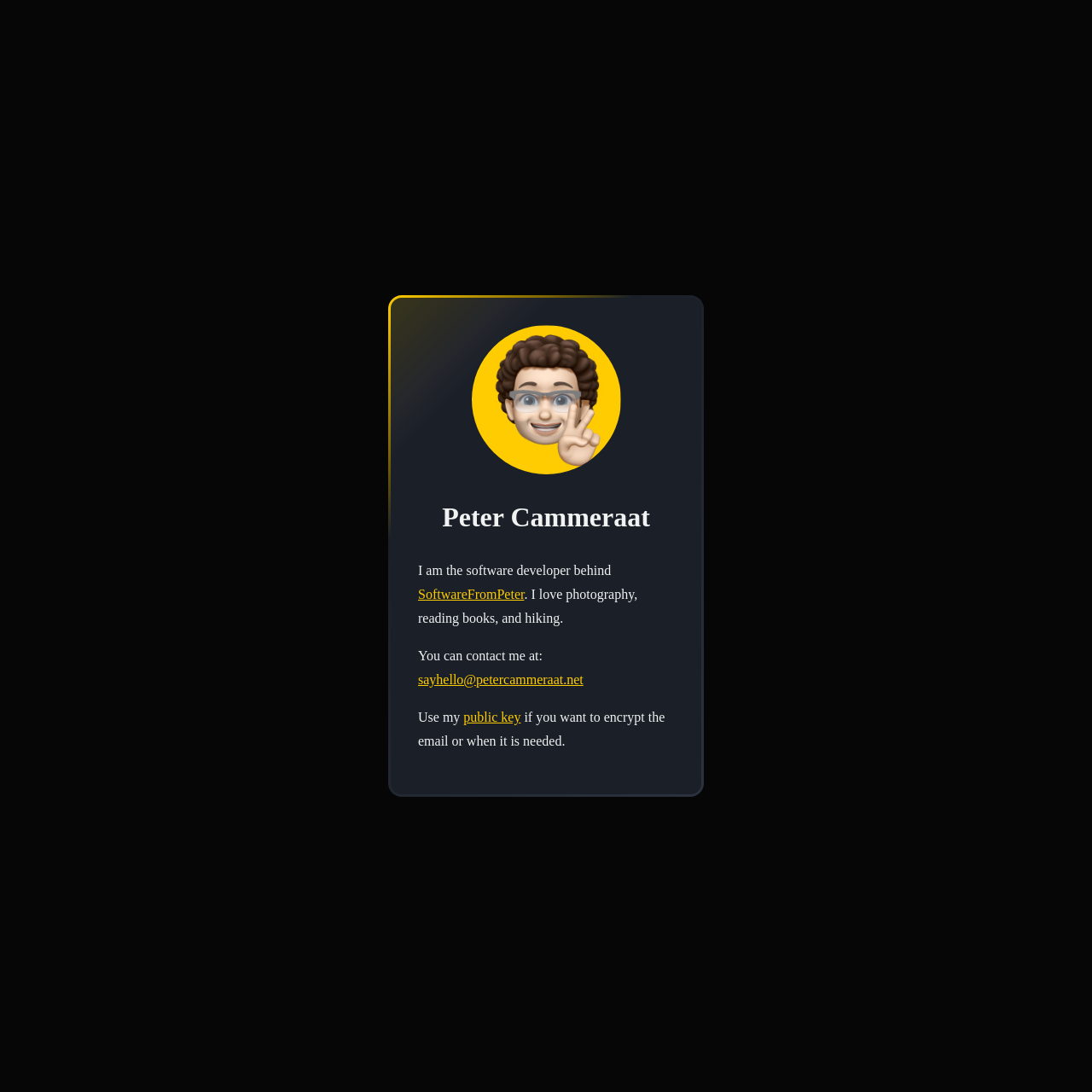Answer the question in one word or a short phrase:
What is the purpose of the public key?

to encrypt email